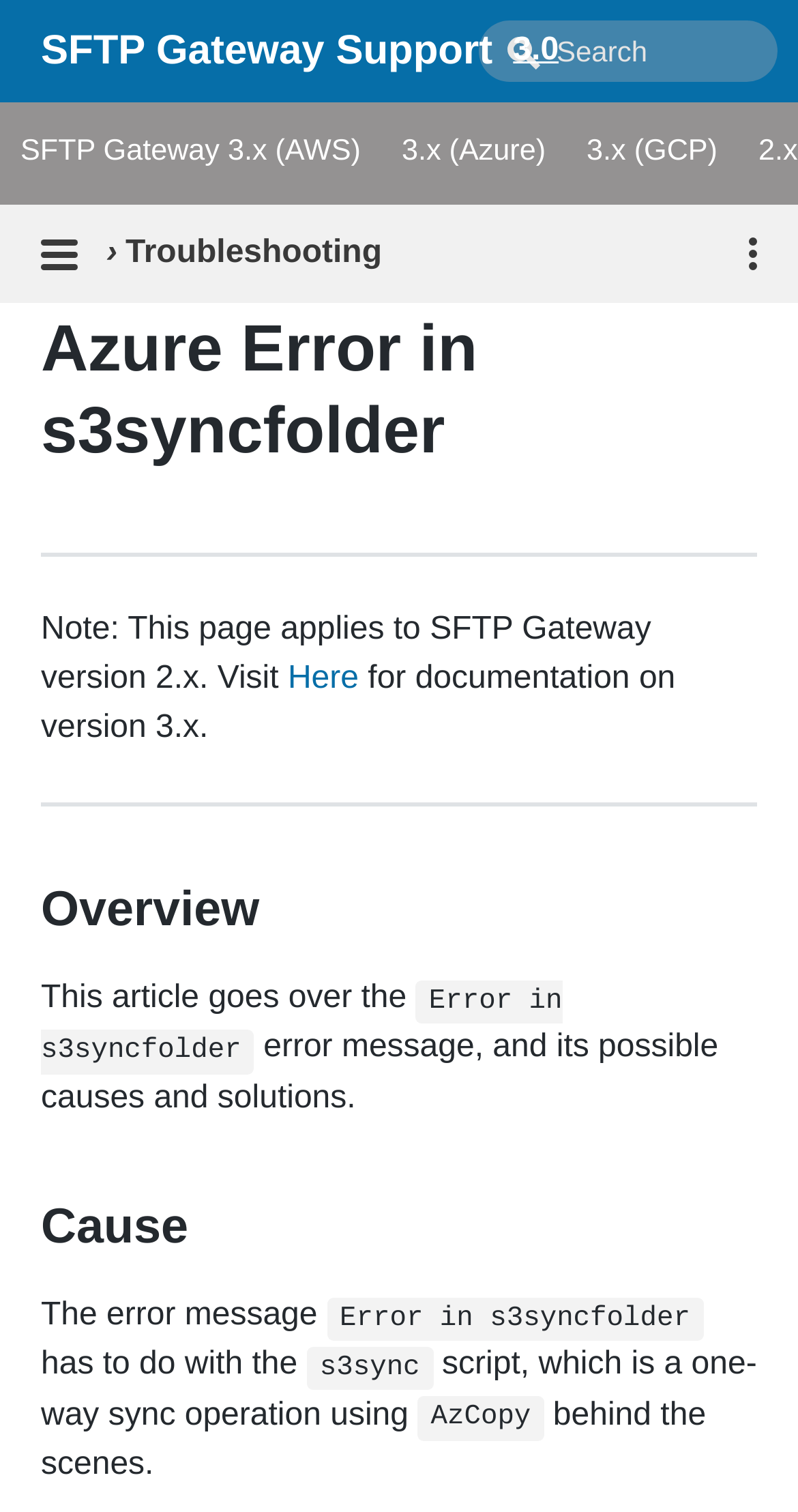Produce an elaborate caption capturing the essence of the webpage.

The webpage is about troubleshooting the "Azure Error in s3syncfolder" issue in SFTP Gateway Support. At the top, there are three links: "SFTP Gateway Support", "3.0", and a search combobox. Below these elements, there are three more links: "SFTP Gateway 3.x (AWS)", "3.x (Azure)", and "3.x (GCP)".

The main content of the page is divided into sections. The first section is titled "›Troubleshooting" and has a horizontal separator below it. Within this section, there is a note stating that the page applies to SFTP Gateway version 2.x, with a link to documentation on version 3.x.

The next section is titled "Overview" and has a horizontal separator above and below it. This section contains a brief description of the "Error in s3syncfolder" error message, its possible causes, and solutions.

The following section is titled "Cause" and also has a horizontal separator above it. This section explains that the error message is related to a script that performs a one-way sync operation using AzCopy behind the scenes.

Throughout the page, there are no images, but there are several links, headings, and blocks of text that provide information and guidance on troubleshooting the error.